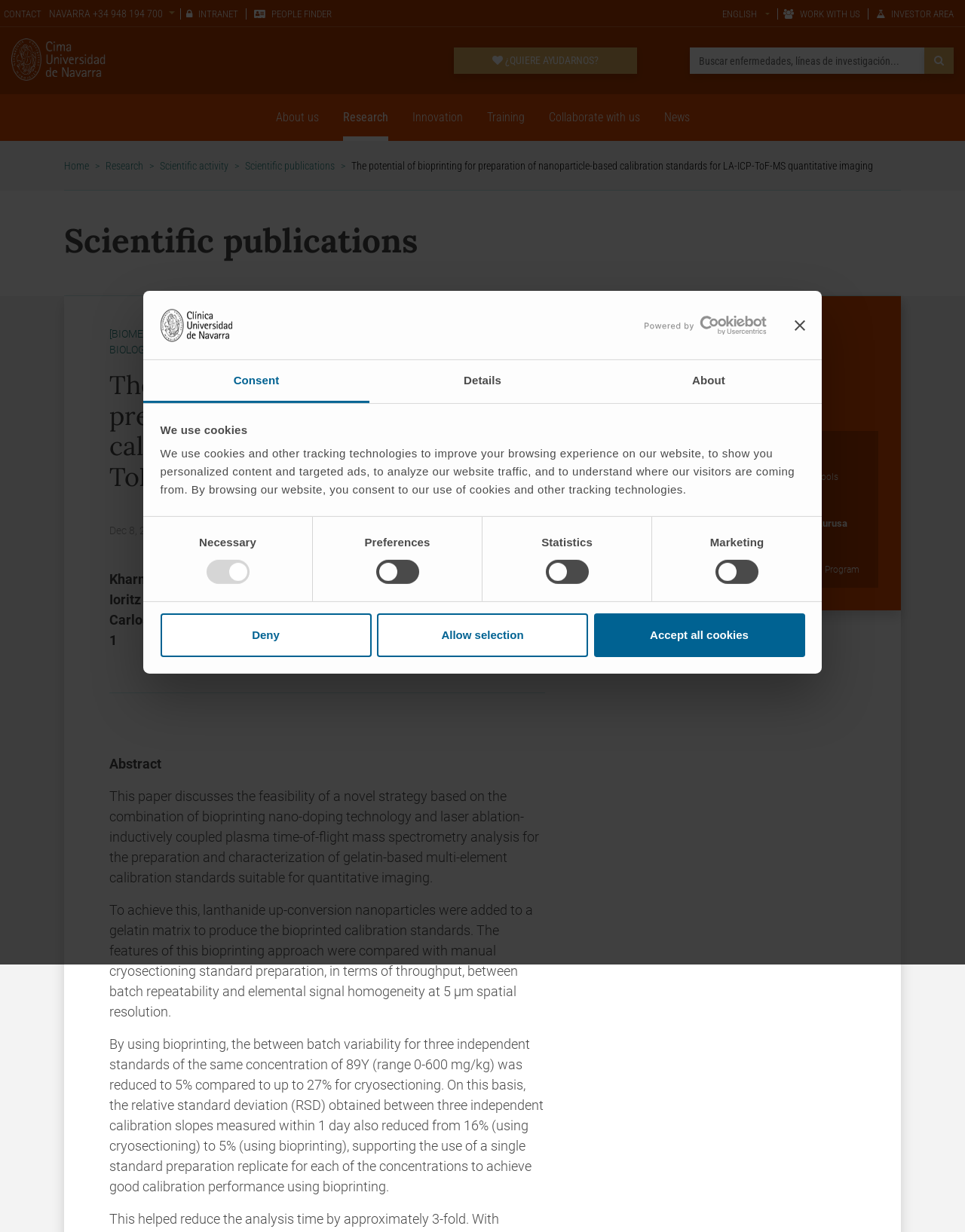Provide the bounding box coordinates for the UI element that is described as: "NAVARRA +34 948 194 700".

[0.051, 0.006, 0.181, 0.016]